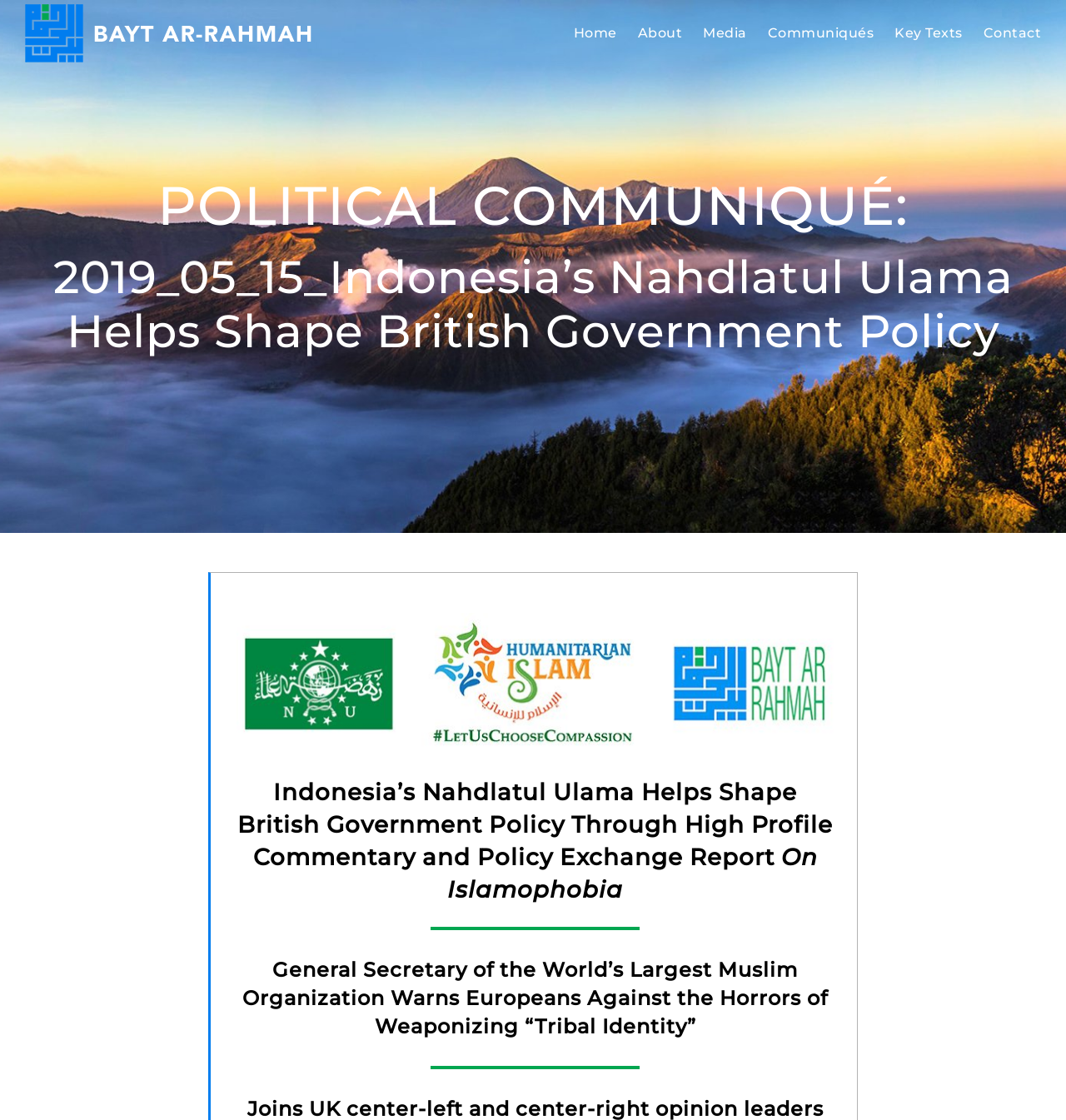Given the content of the image, can you provide a detailed answer to the question?
What is the warning given by the General Secretary of the World's Largest Muslim Organization?

The warning is mentioned in the heading, which states that the General Secretary of the World's Largest Muslim Organization warns Europeans against the horrors of weaponizing 'Tribal Identity'.